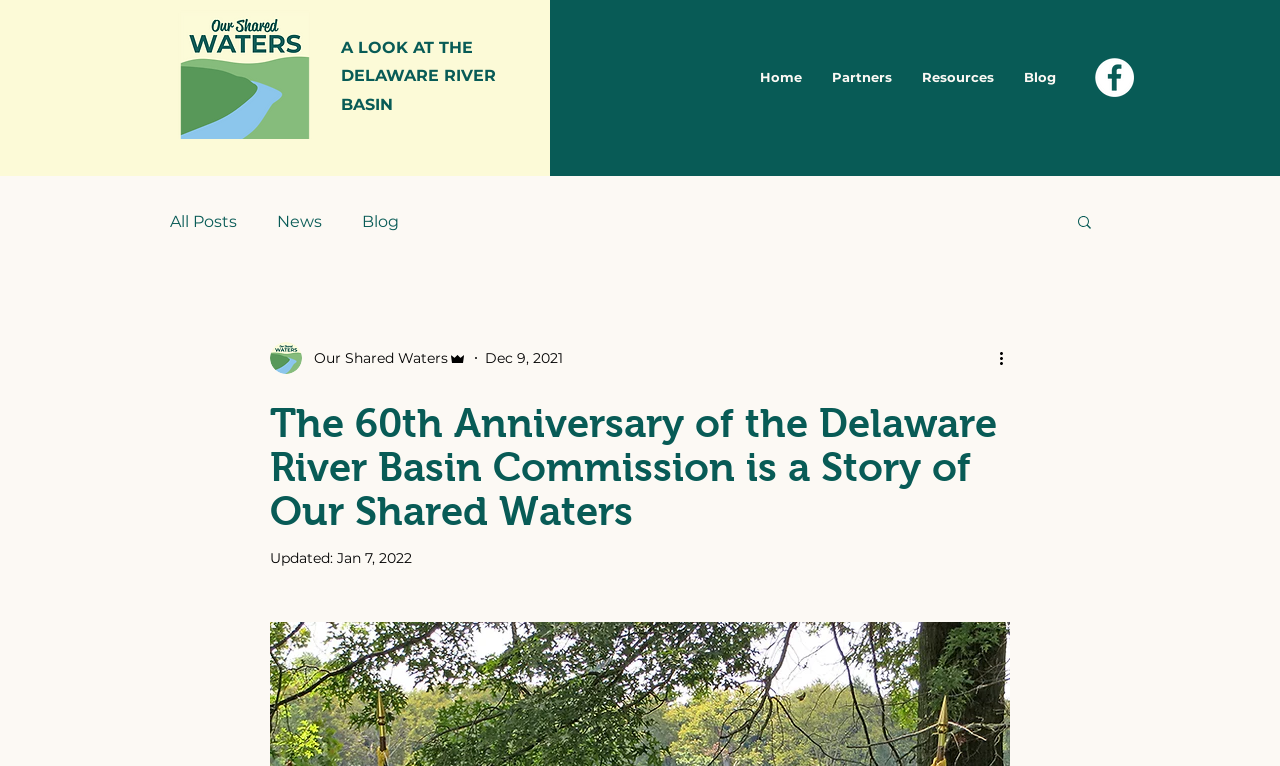Determine the bounding box coordinates of the region that needs to be clicked to achieve the task: "Search for something".

[0.84, 0.278, 0.855, 0.306]